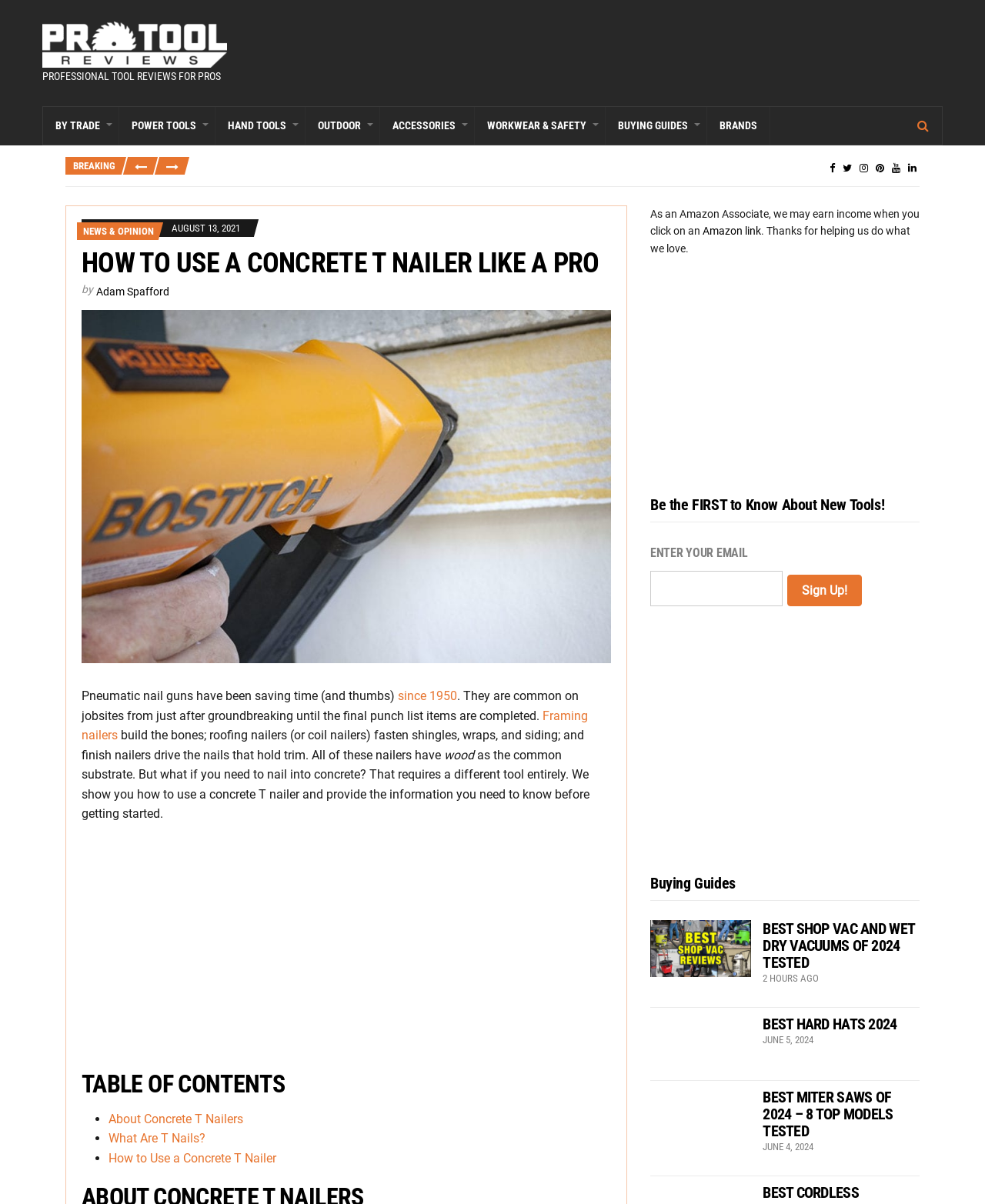Explain the features and main sections of the webpage comprehensively.

This webpage is about using a concrete T nailer, with a focus on providing guidance and information on the topic. At the top, there is a logo and a navigation menu with links to various categories such as "BY TRADE", "POWER TOOLS", and "WORKWEAR & SAFETY". Below the navigation menu, there is a section with a heading "HOW TO USE A CONCRETE T NAILER LIKE A PRO" and a subheading "by Adam Spafford". 

To the right of the heading, there is an image related to the topic. The main content of the webpage is divided into sections, with headings such as "Pneumatic nail guns have been saving time (and thumbs) since 1950" and "TABLE OF CONTENTS". The sections provide information on the history of nail guns, the different types of nailers, and how to use a concrete T nailer. 

There are also links to related articles and guides, such as "About Concrete T Nailers" and "What Are T Nails?". On the right side of the webpage, there are several complementary sections, including a section with a heading "Be the FIRST to Know About New Tools!" where users can enter their email to sign up for updates. 

Below that, there is a section with a heading "Buying Guides" that features links to reviews of various tools, such as shop vacs and hard hats. Each review has an image and a brief description, along with the date it was published. Overall, the webpage is focused on providing information and guidance on using a concrete T nailer, with additional resources and related content available on the side.